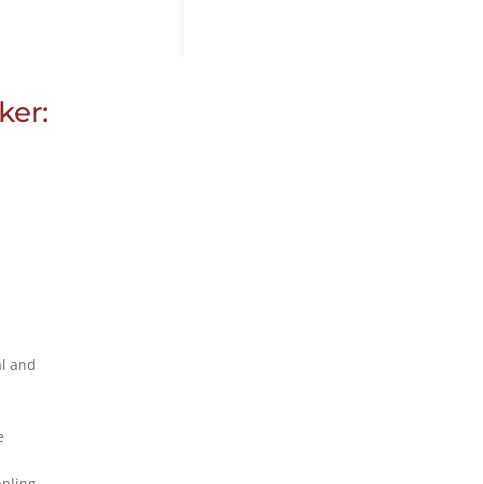What is the main theme of the book?
Based on the image, answer the question with a single word or brief phrase.

Overcoming spiritual bondage